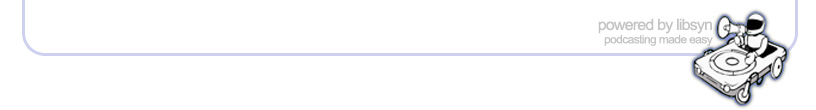What is the purpose of the 'powered by libsyn' phrase?
Identify the answer in the screenshot and reply with a single word or phrase.

Indicating affiliation